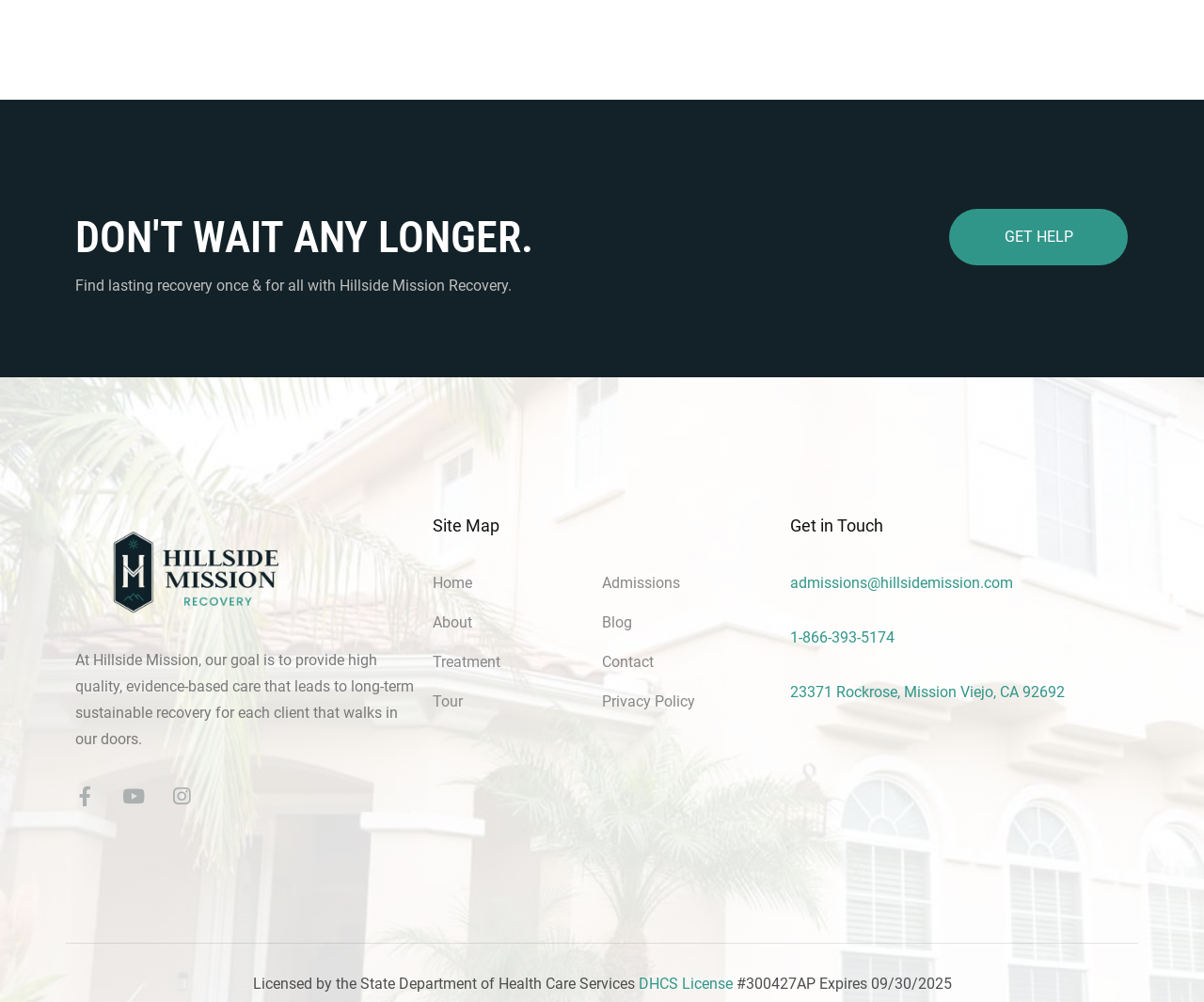Give the bounding box coordinates for this UI element: "Tour". The coordinates should be four float numbers between 0 and 1, arranged as [left, top, right, bottom].

[0.359, 0.681, 0.5, 0.72]